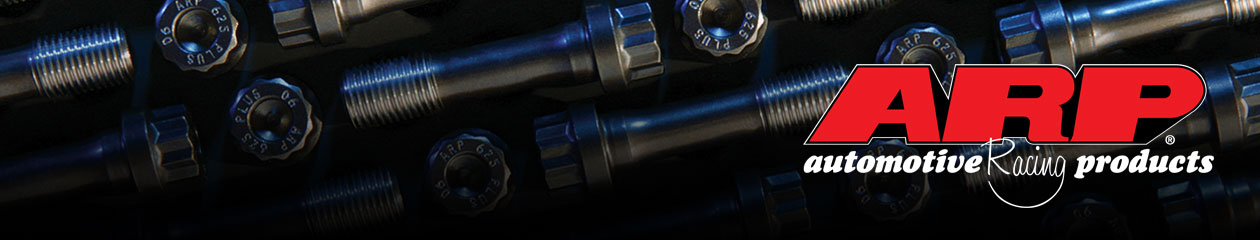Describe all the visual components present in the image.

The image showcases the logo for ARP (Automotive Racing Products), prominently featuring the brand name in bold red letters on the right side. The background is a dynamic arrangement of high-performance racing bolts, hinting at the company's focus on durable and reliable automotive components. The image conveys a sense of strength and professionalism, aligning with ARP's reputation in the racing industry for providing top-tier products that are essential for high-performance vehicles. This visual embodies the spirit of motorsport, underscoring ARP's commitment to excellence in automotive engineering.